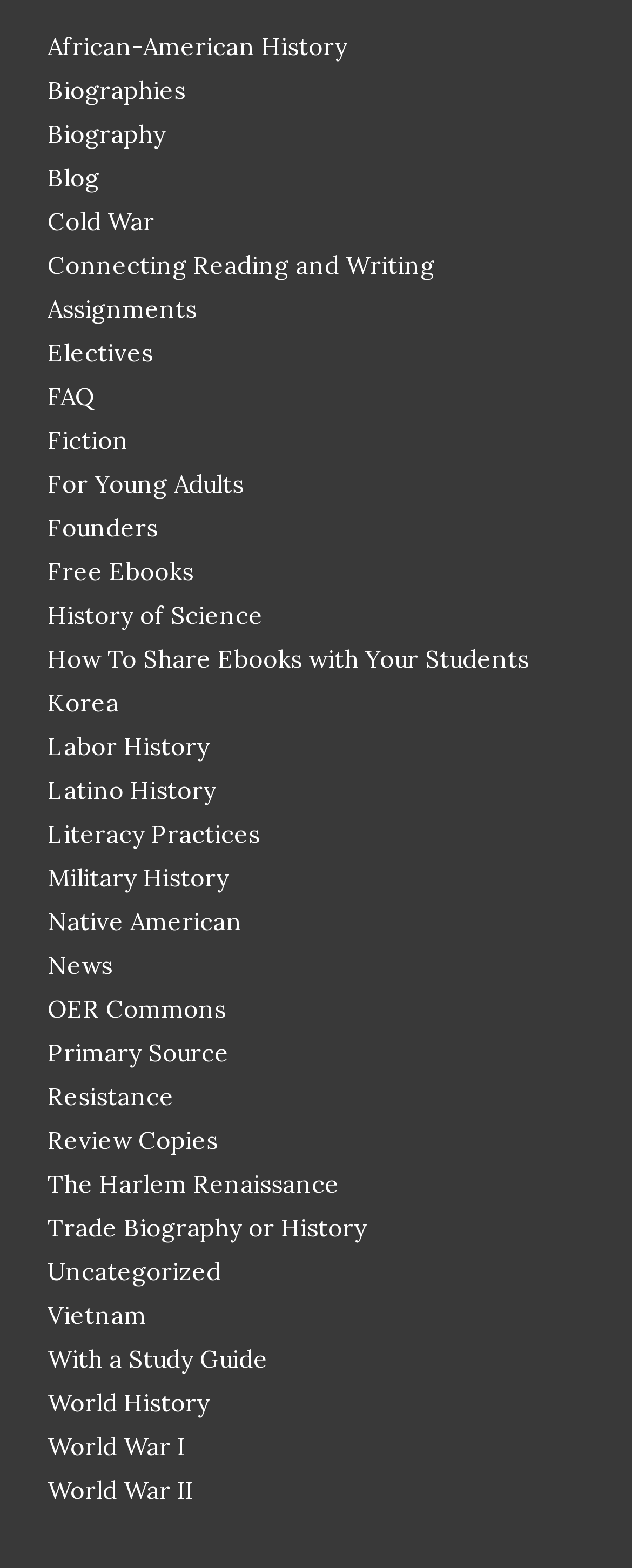Using details from the image, please answer the following question comprehensively:
What type of history is covered by the 'Labor History' link?

The 'Labor History' link is likely related to the history of labor movements, labor unions, and the struggles of workers, given the context of the other historical links on the webpage.